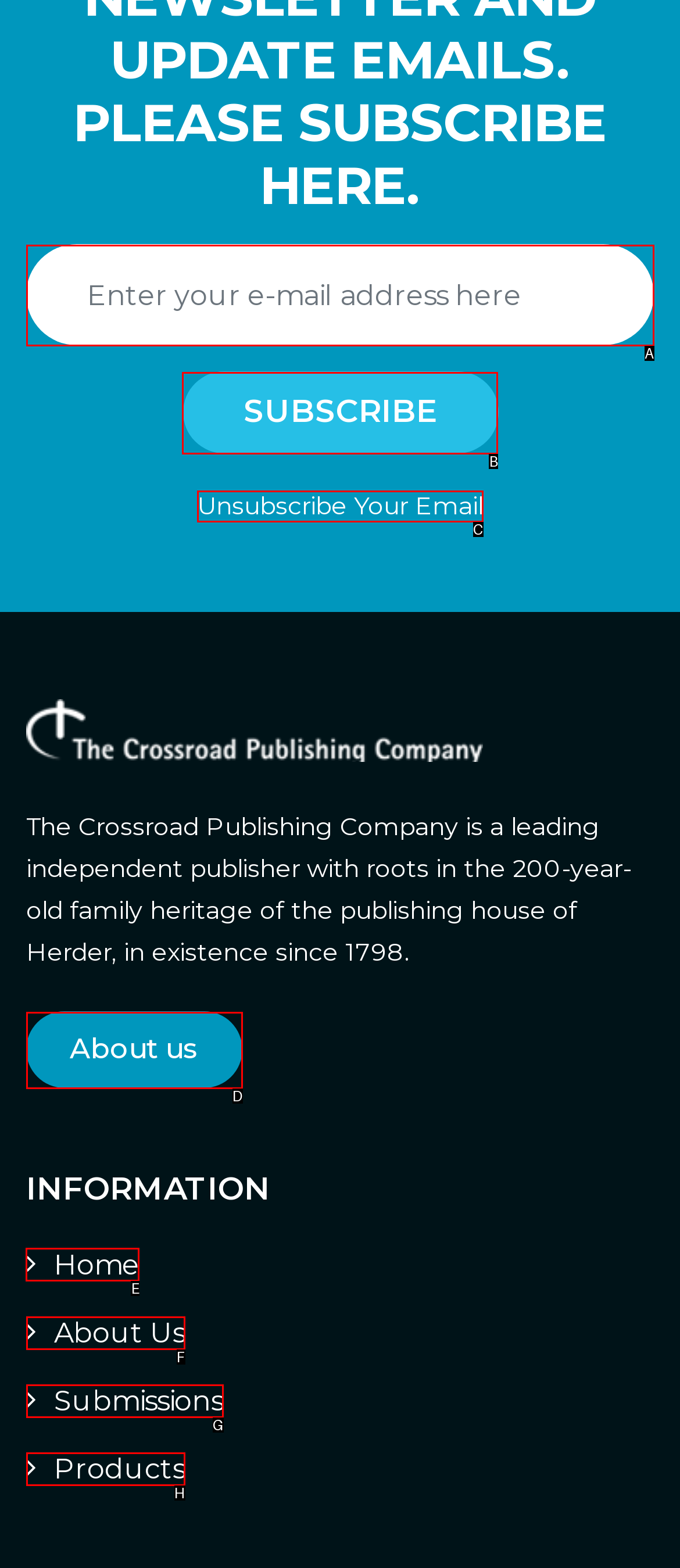Indicate the HTML element that should be clicked to perform the task: Go to the home page Reply with the letter corresponding to the chosen option.

E